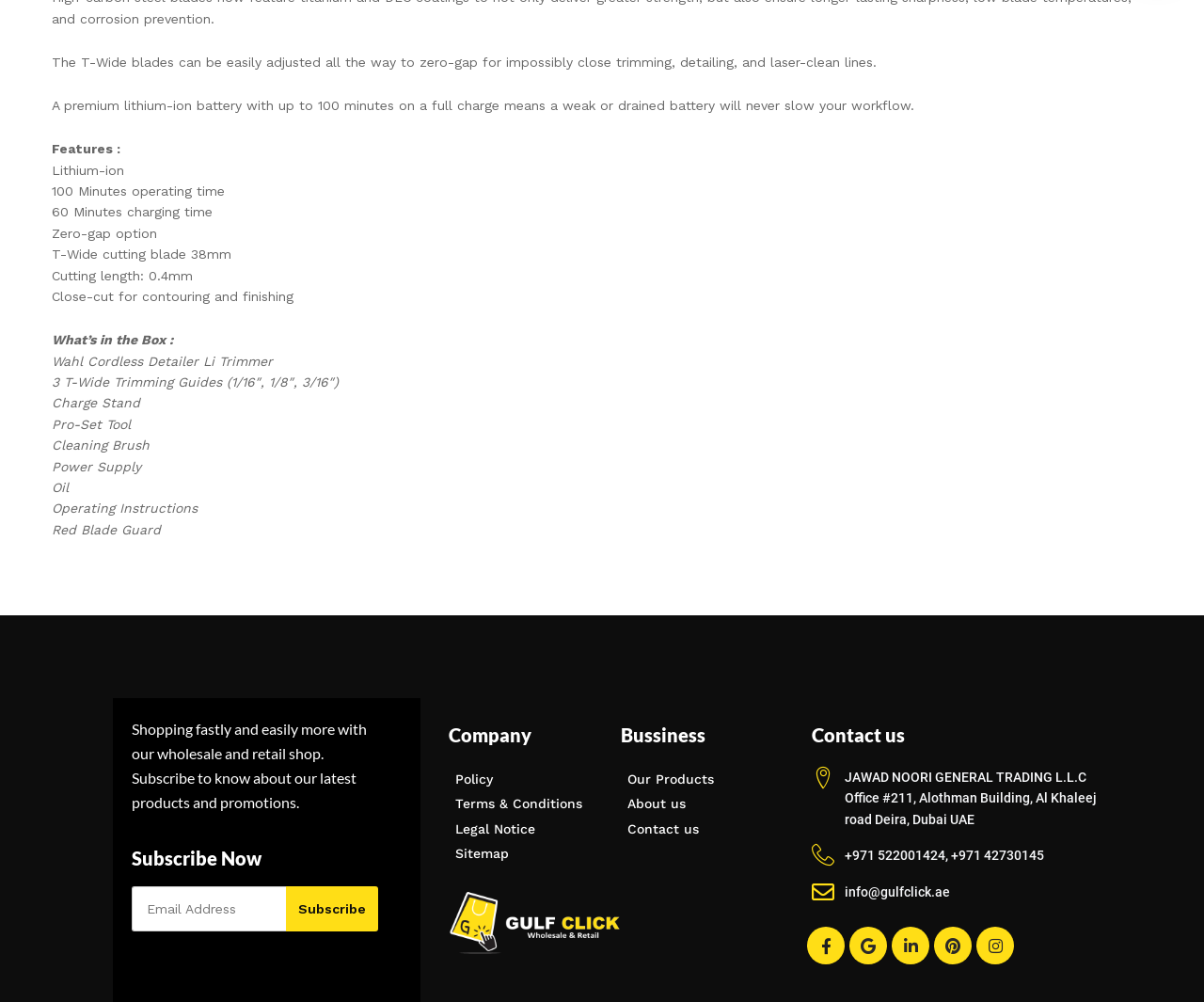Provide the bounding box coordinates for the specified HTML element described in this description: "name="EMAIL" placeholder="Email Address"". The coordinates should be four float numbers ranging from 0 to 1, in the format [left, top, right, bottom].

[0.109, 0.885, 0.238, 0.93]